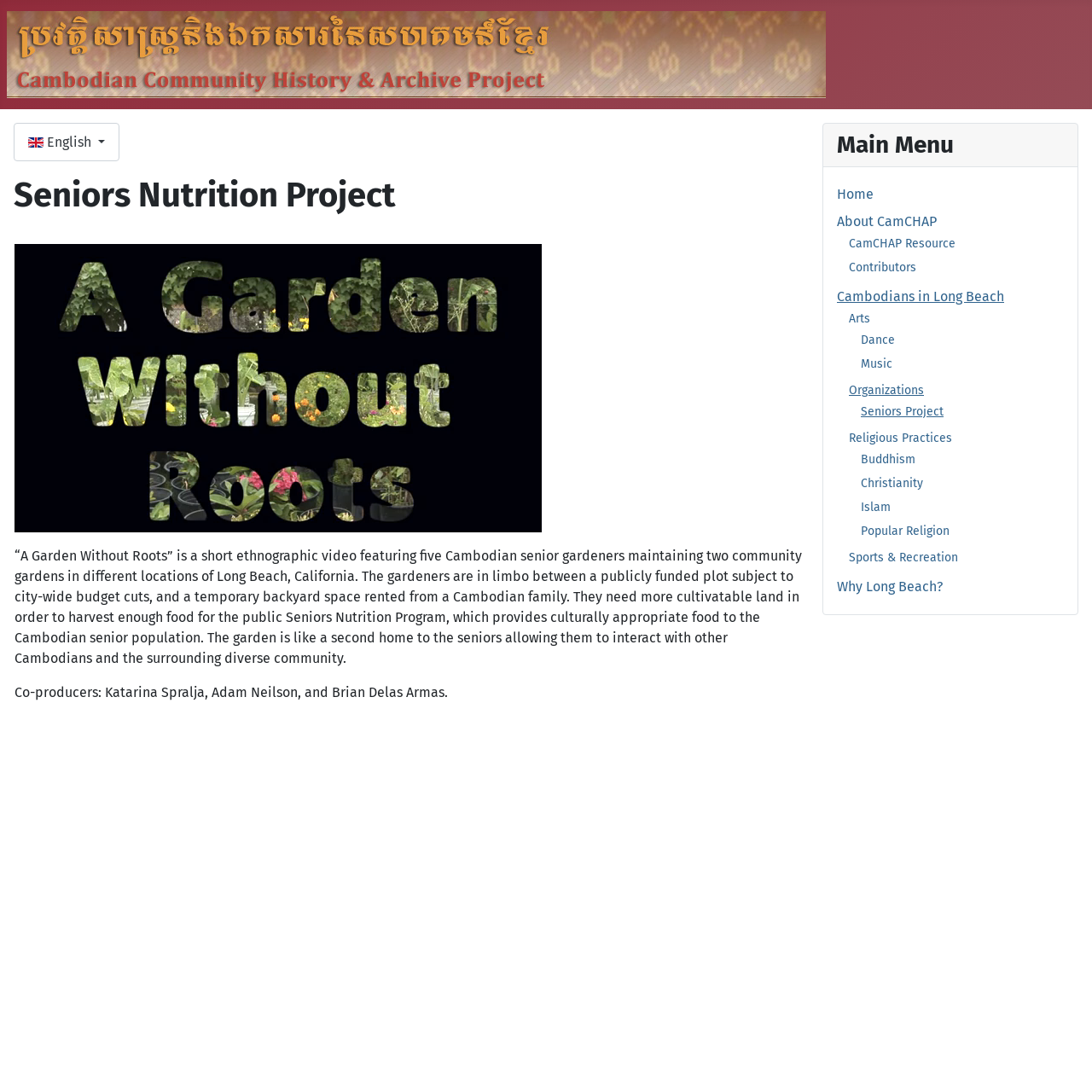What is the purpose of the 'Select your language' button?
Please give a well-detailed answer to the question.

The purpose of the 'Select your language' button can be inferred from its text and the fact that it has a popup listbox, indicating that it allows users to select their preferred language.